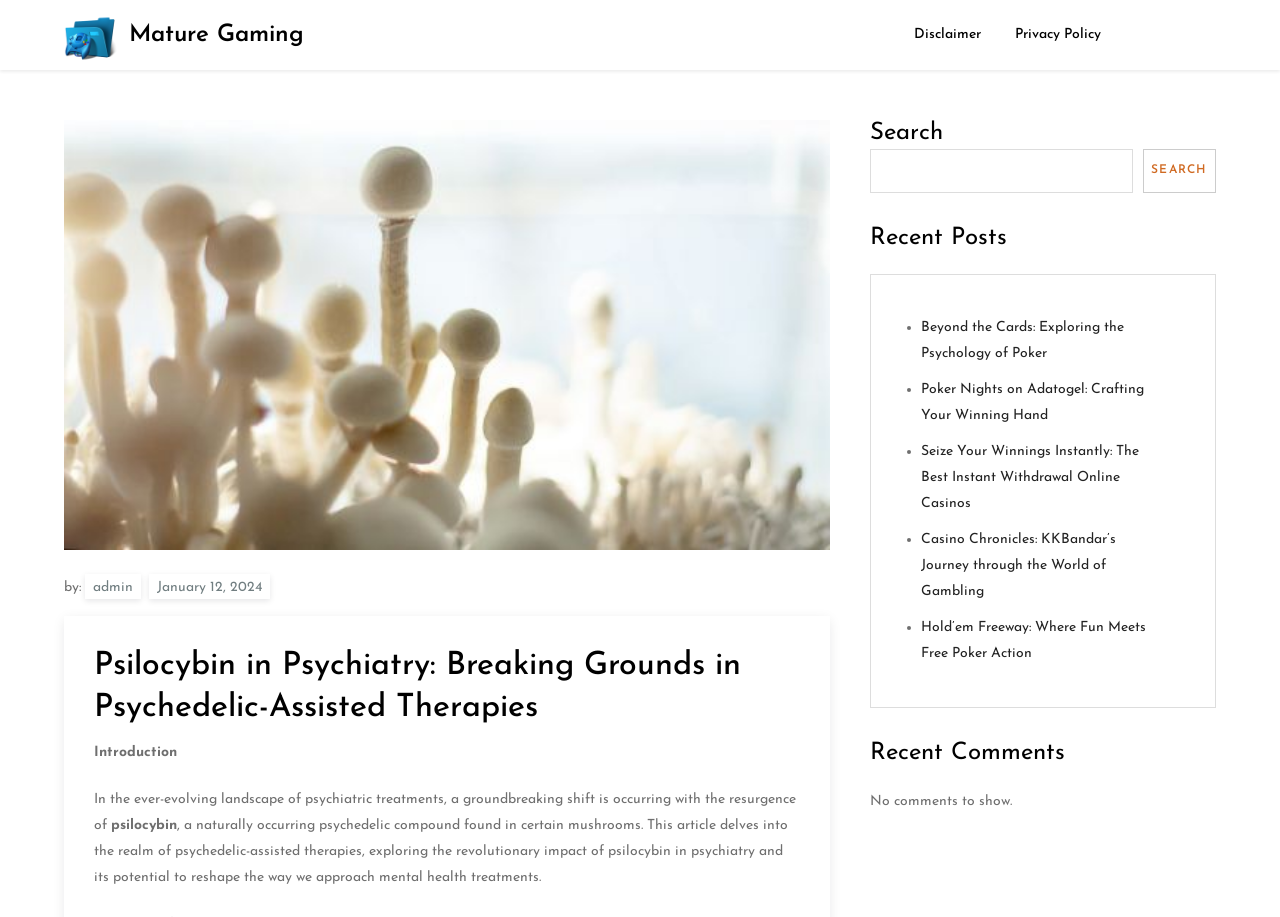For the element described, predict the bounding box coordinates as (top-left x, top-left y, bottom-right x, bottom-right y). All values should be between 0 and 1. Element description: Search

[0.893, 0.162, 0.95, 0.21]